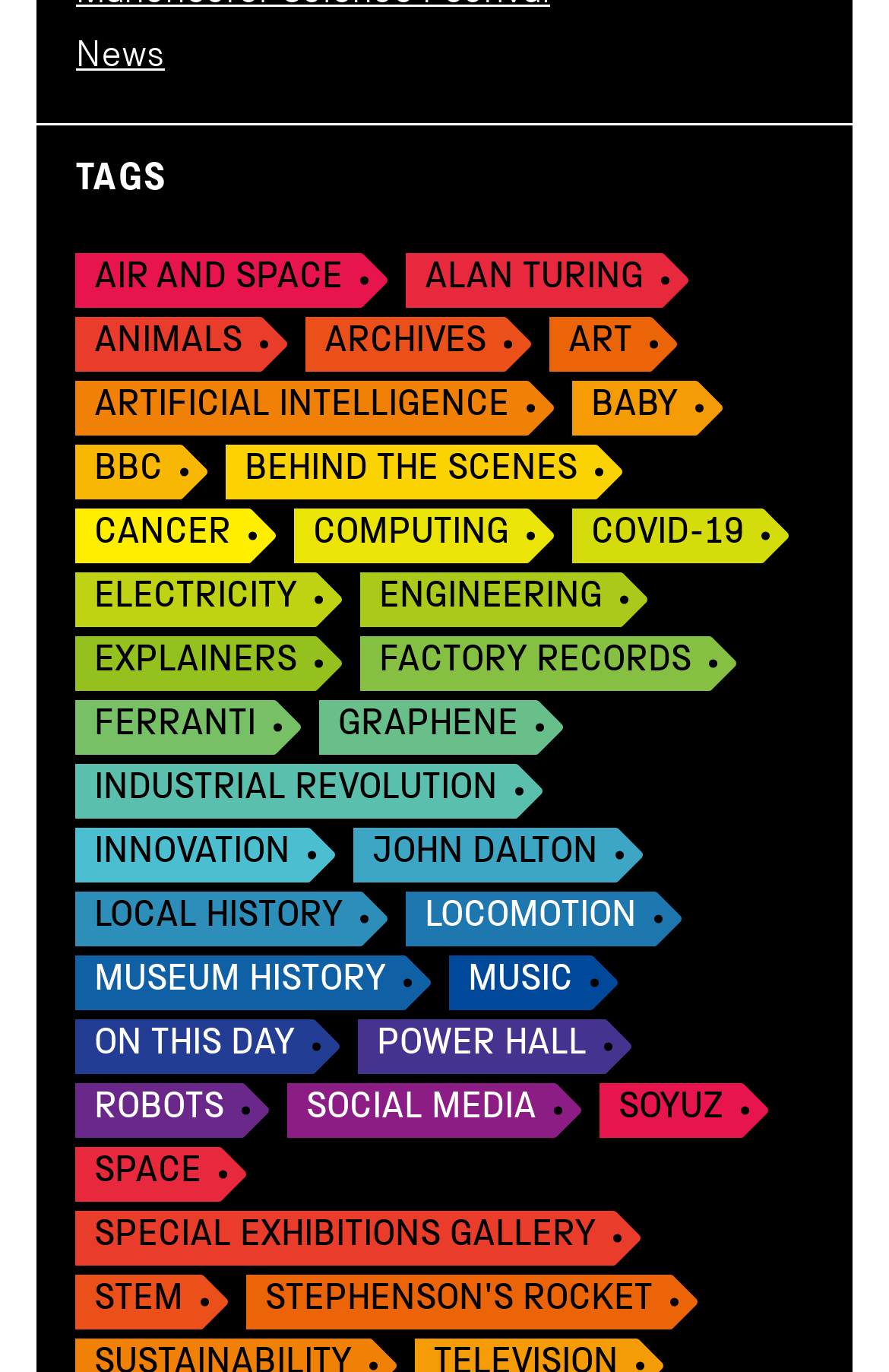Select the bounding box coordinates of the element I need to click to carry out the following instruction: "Learn about ARTIFICIAL INTELLIGENCE".

[0.085, 0.277, 0.624, 0.317]